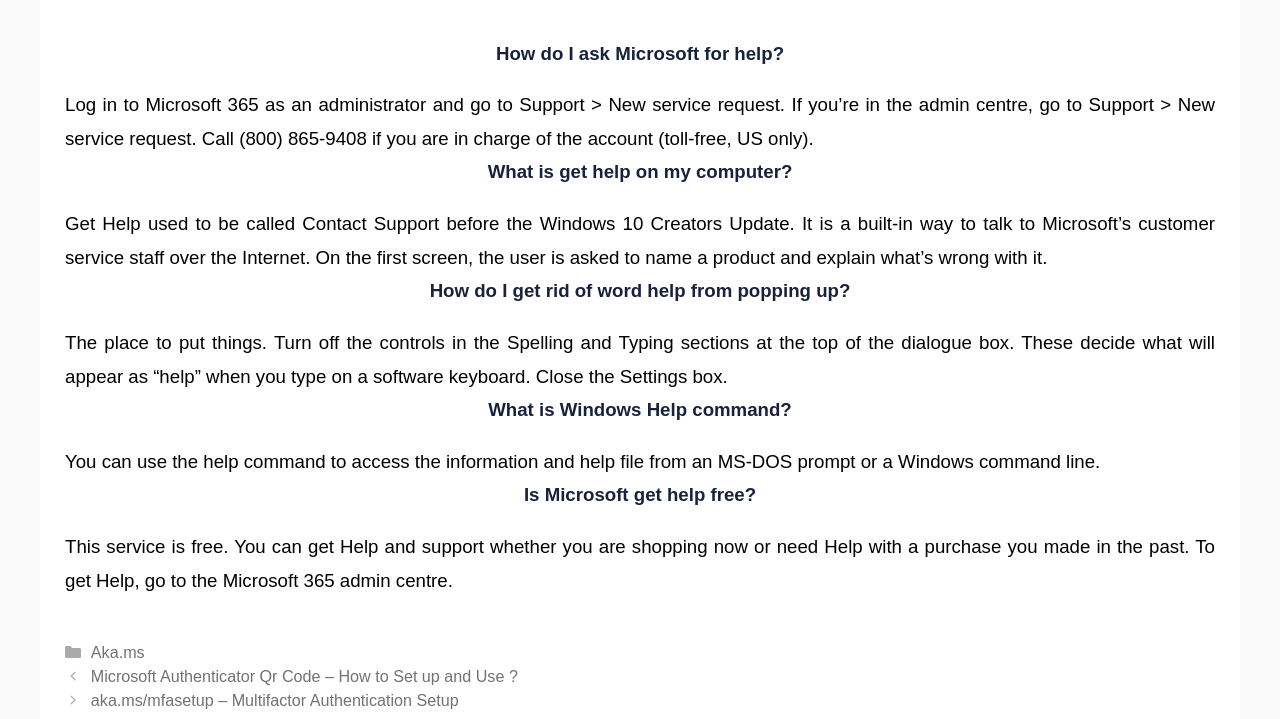Please specify the bounding box coordinates for the clickable region that will help you carry out the instruction: "Click on 'How do I ask Microsoft for help?'".

[0.051, 0.052, 0.949, 0.095]